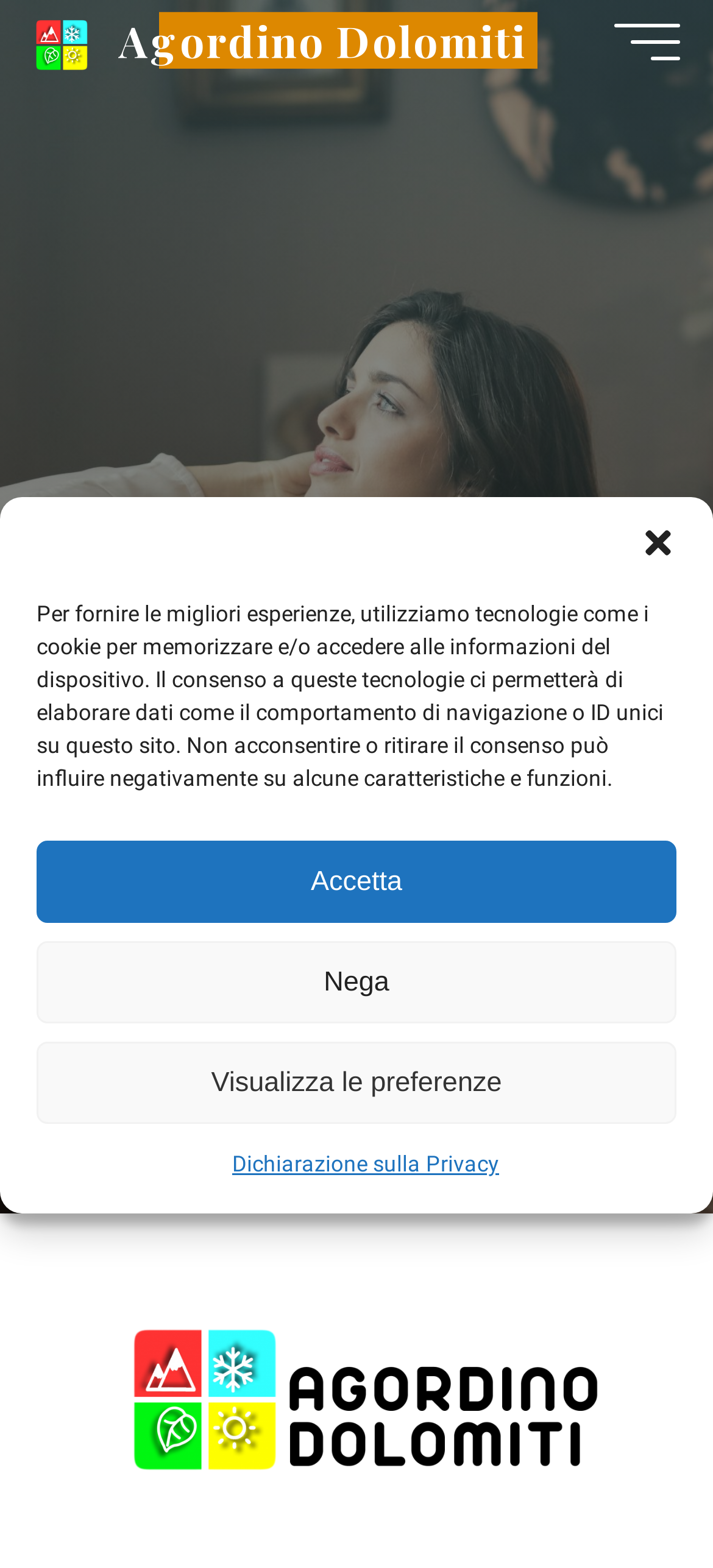How many buttons are on the top right corner?
Your answer should be a single word or phrase derived from the screenshot.

2